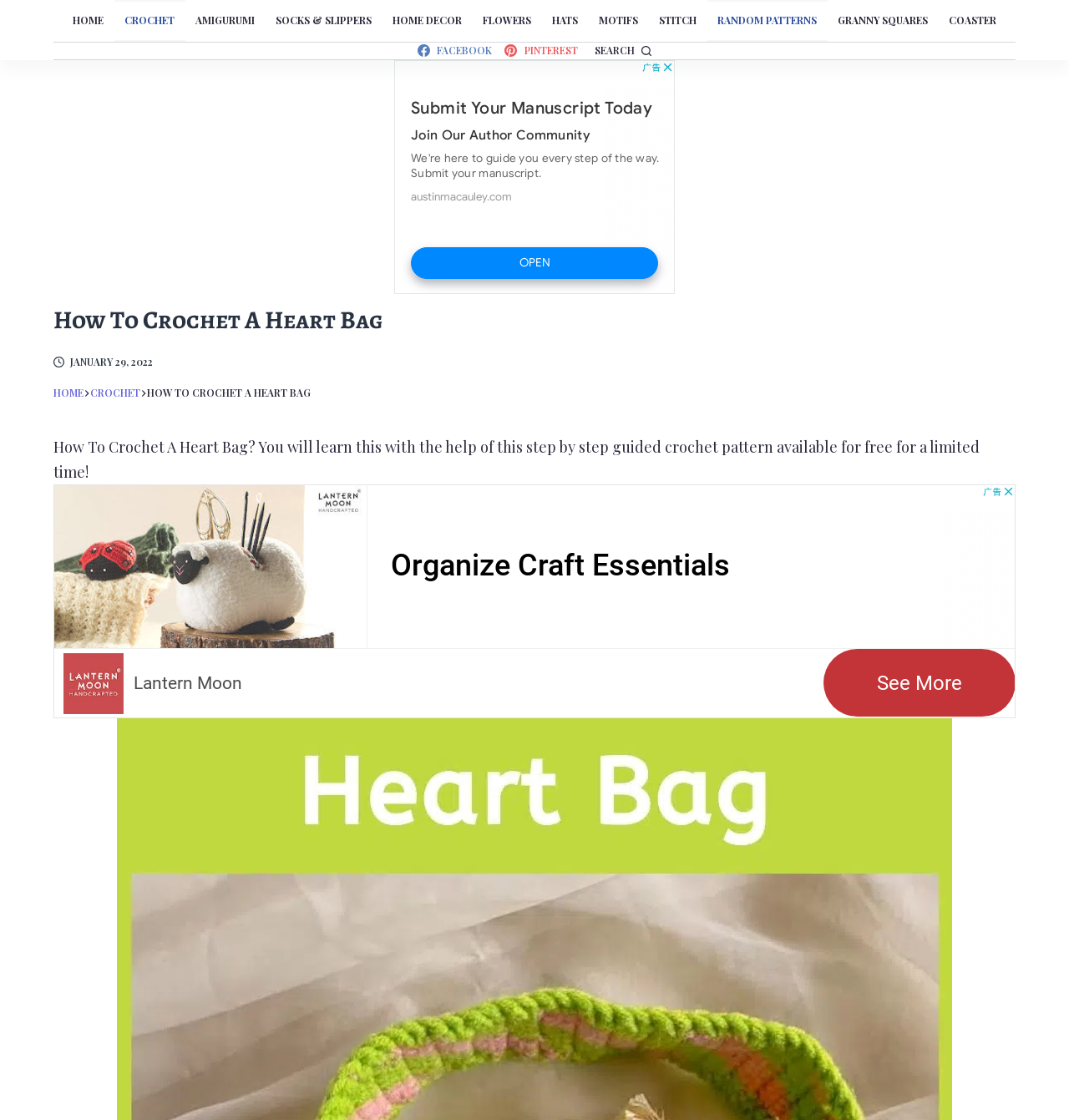Give the bounding box coordinates for the element described as: "aria-label="Advertisement" name="aswift_1" title="Advertisement"".

[0.369, 0.054, 0.631, 0.262]